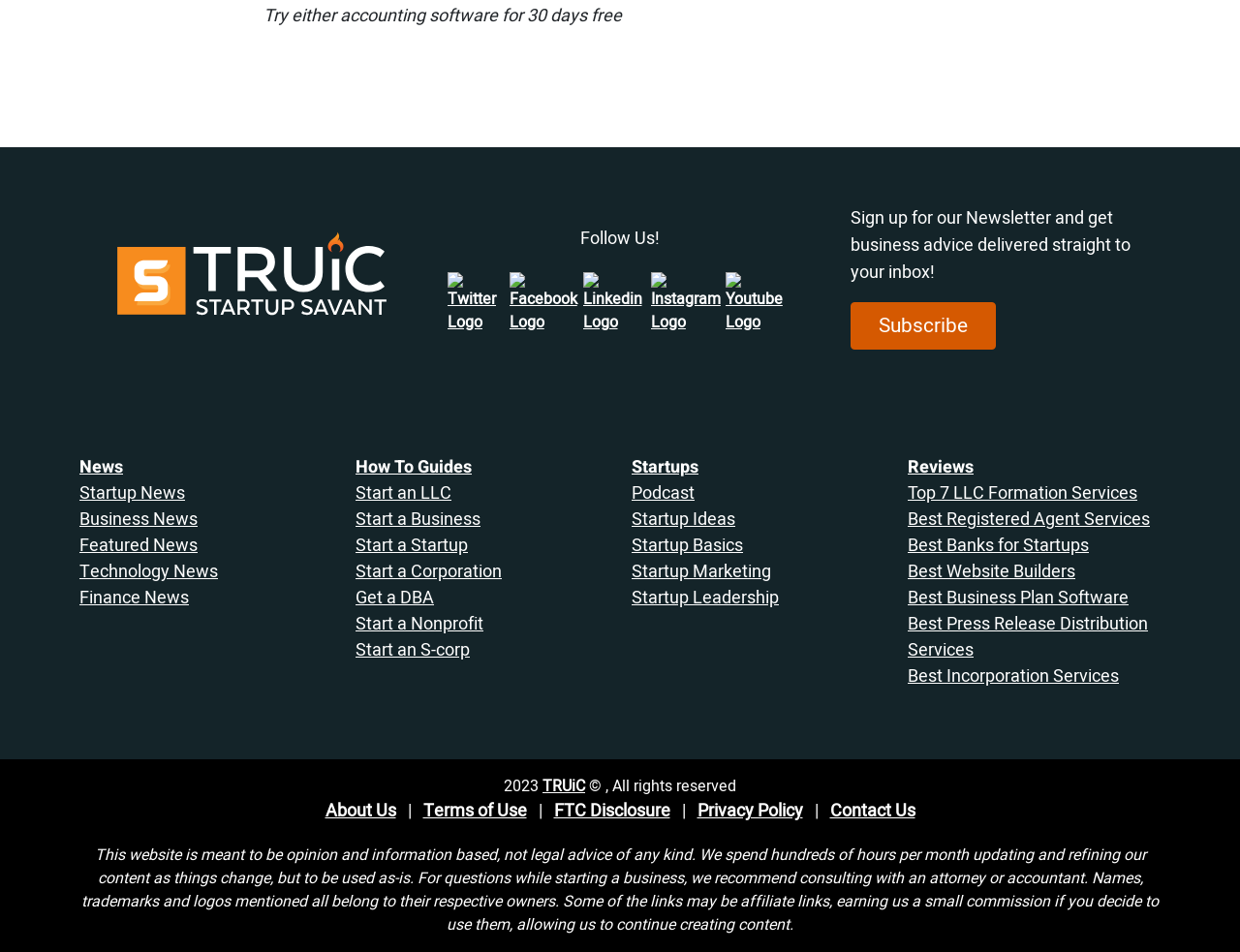Determine the bounding box for the described HTML element: "Reviews". Ensure the coordinates are four float numbers between 0 and 1 in the format [left, top, right, bottom].

[0.732, 0.477, 0.785, 0.505]